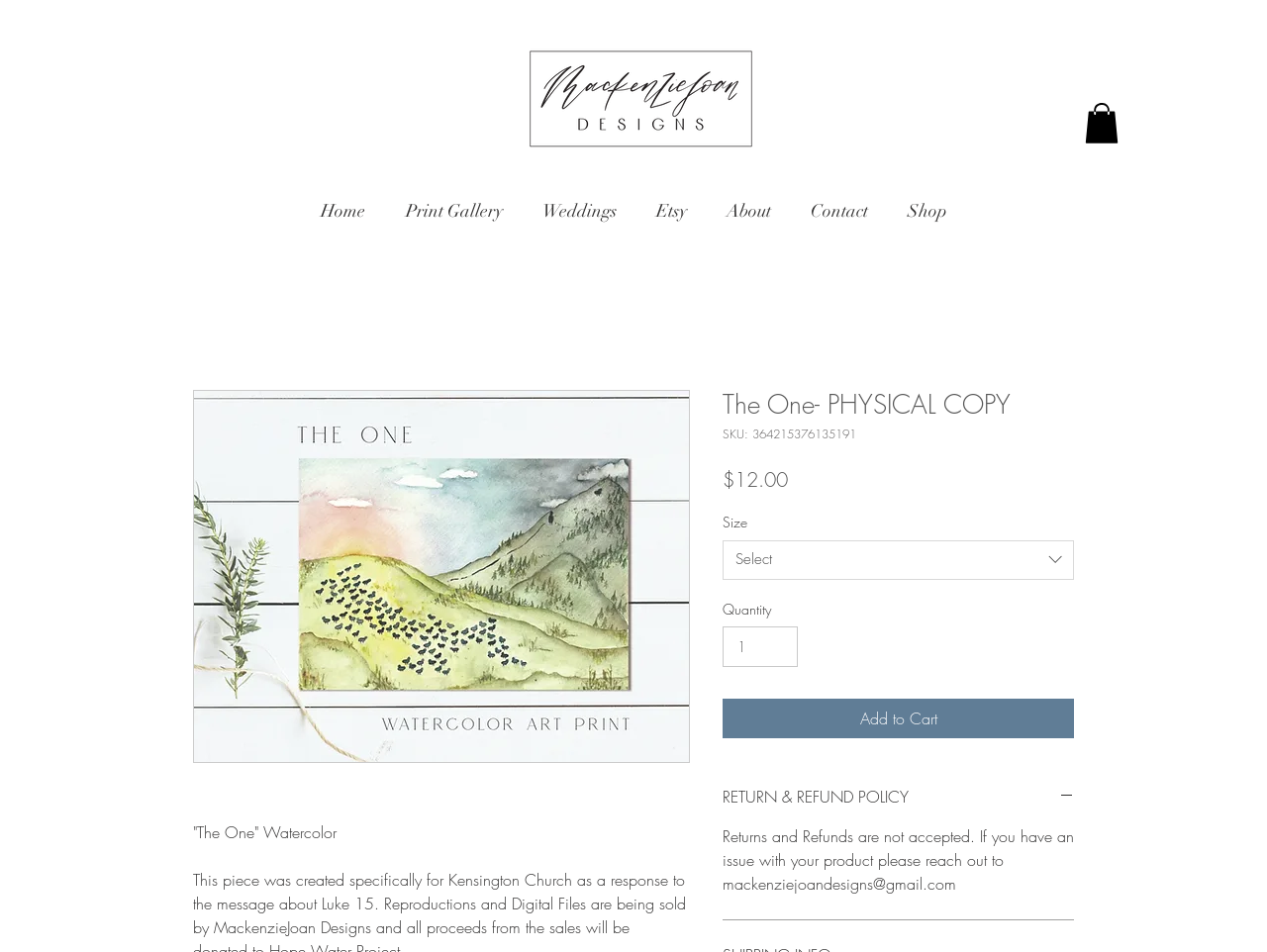Find the bounding box coordinates of the element to click in order to complete the given instruction: "Click the 'Shop' link."

[0.701, 0.19, 0.763, 0.252]